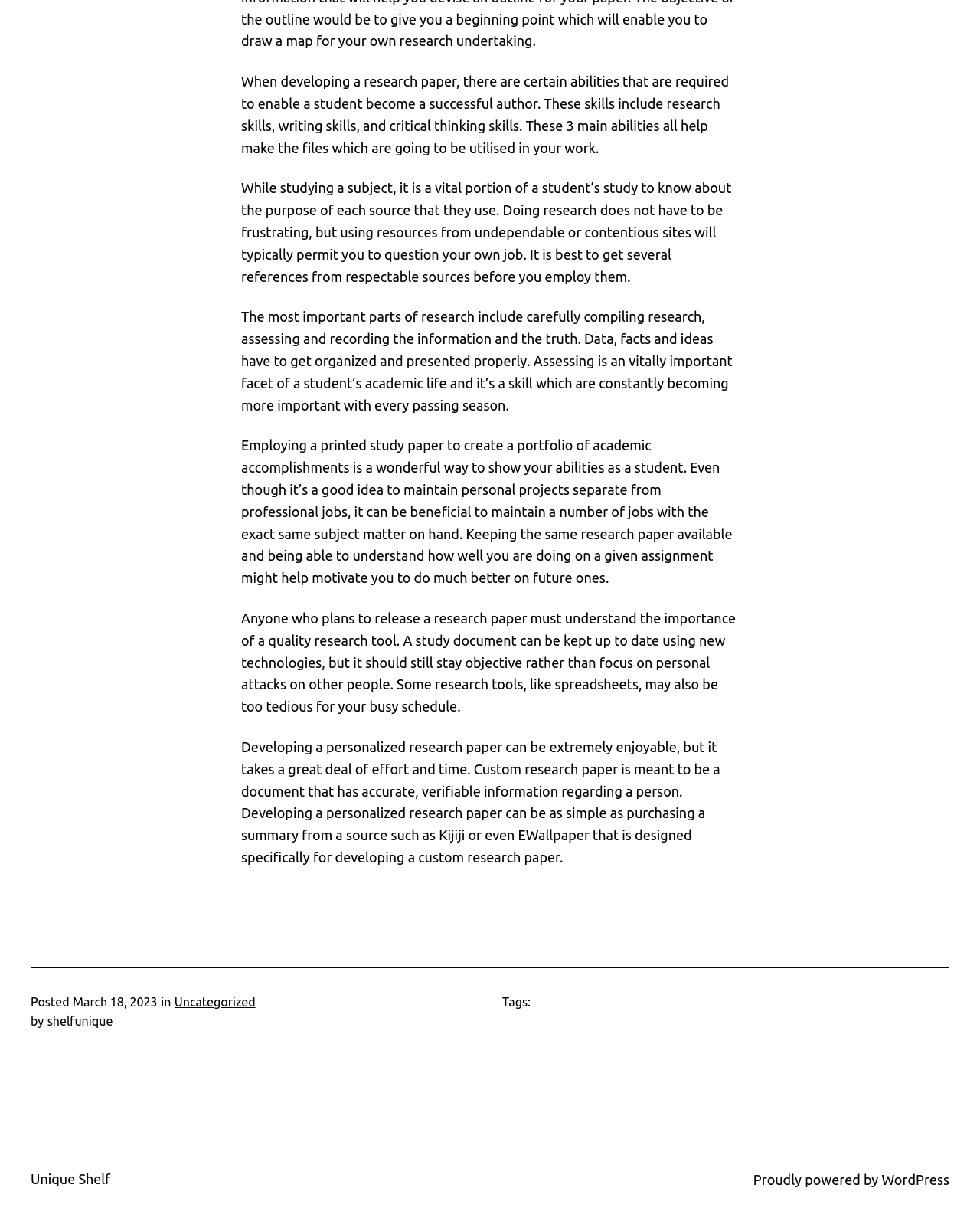Provide the bounding box coordinates for the specified HTML element described in this description: "WordPress". The coordinates should be four float numbers ranging from 0 to 1, in the format [left, top, right, bottom].

[0.9, 0.957, 0.969, 0.97]